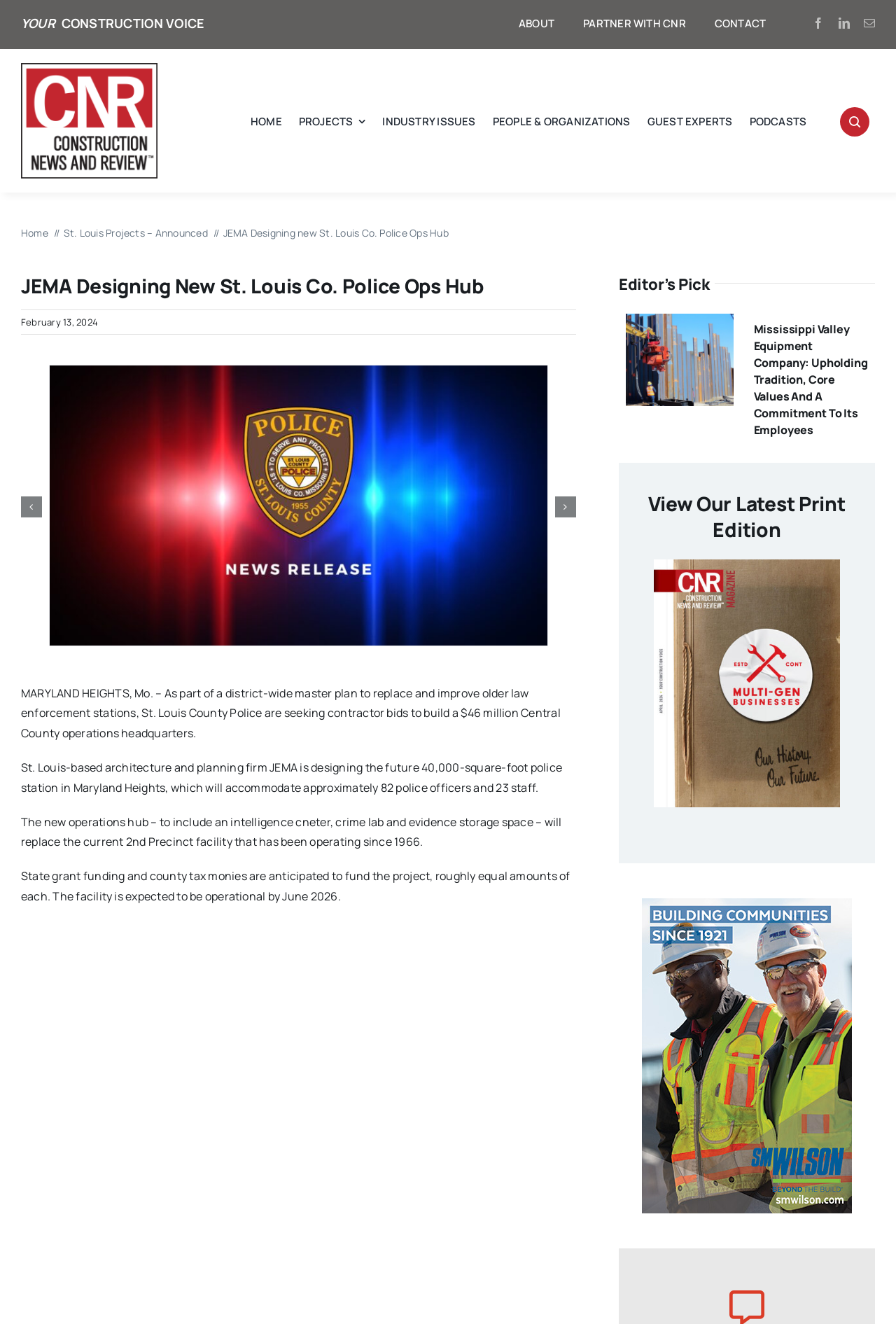What is the budget for the police station project?
Carefully analyze the image and provide a detailed answer to the question.

The answer can be found in the paragraph that starts with 'MARYLAND HEIGHTS, Mo. – As part of a district-wide master plan...' where it is mentioned that 'St. Louis County Police are seeking contractor bids to build a $46 million Central County operations headquarters'.